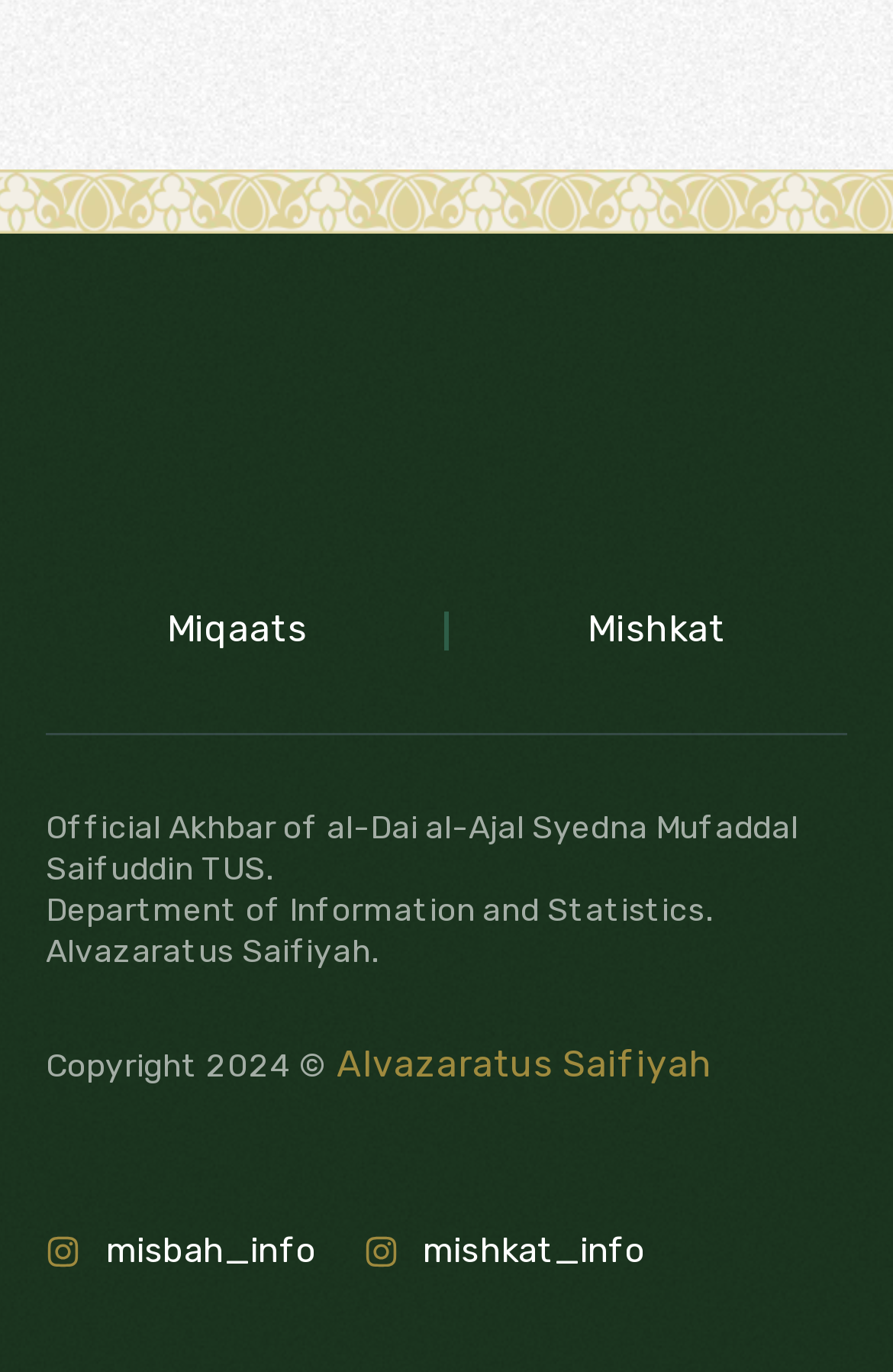Please examine the image and provide a detailed answer to the question: What is the department mentioned on the webpage?

The question can be answered by looking at the StaticText element with the text 'Department of Information and Statistics.' which directly mentions the department.